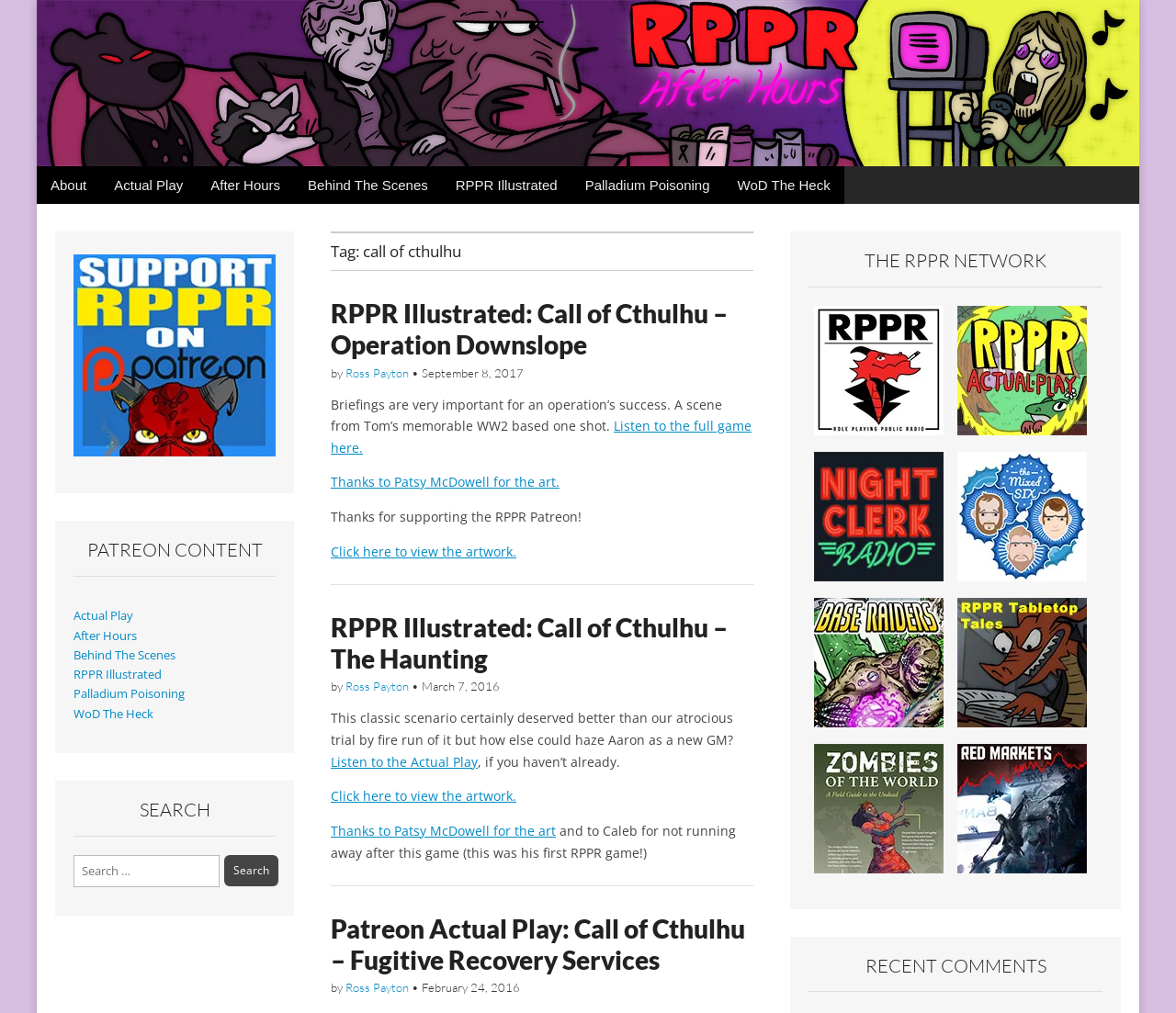Locate the bounding box coordinates of the clickable part needed for the task: "View the 'RPPR Illustrated: Call of Cthulhu – Operation Downslope' article".

[0.281, 0.295, 0.641, 0.356]